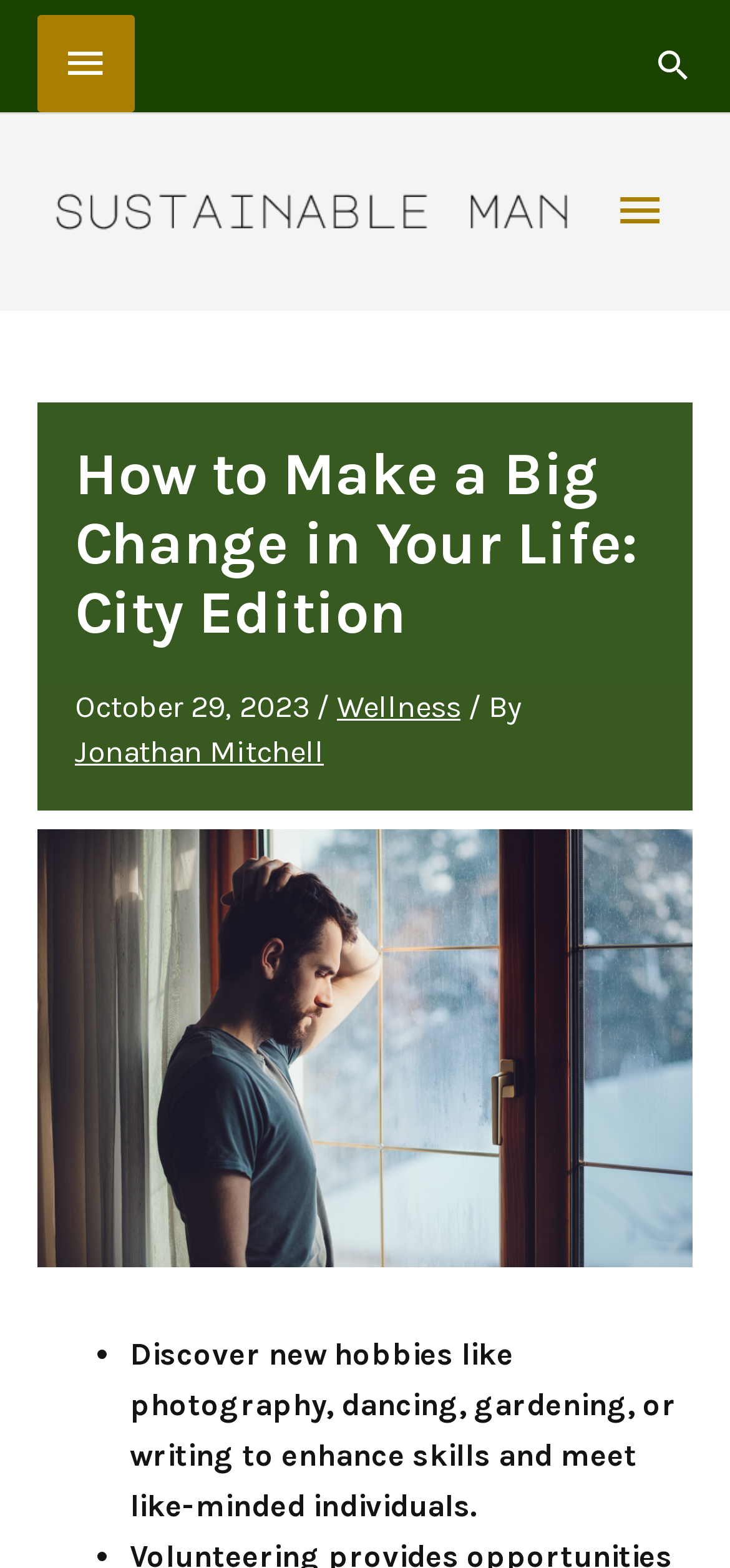Please respond in a single word or phrase: 
What is the activity mentioned in the article?

Photography, dancing, gardening, or writing